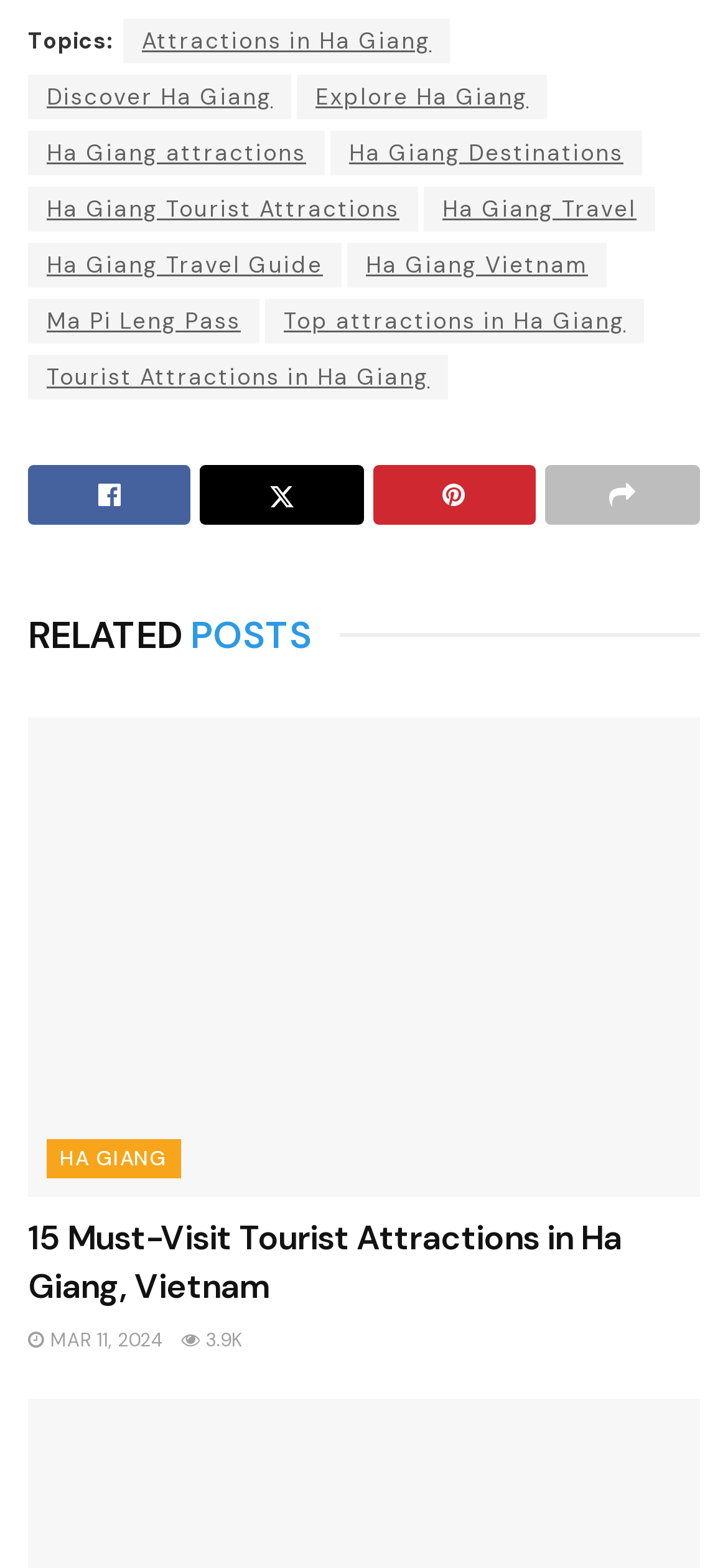What is the topic of the webpage?
Respond to the question with a single word or phrase according to the image.

Ha Giang